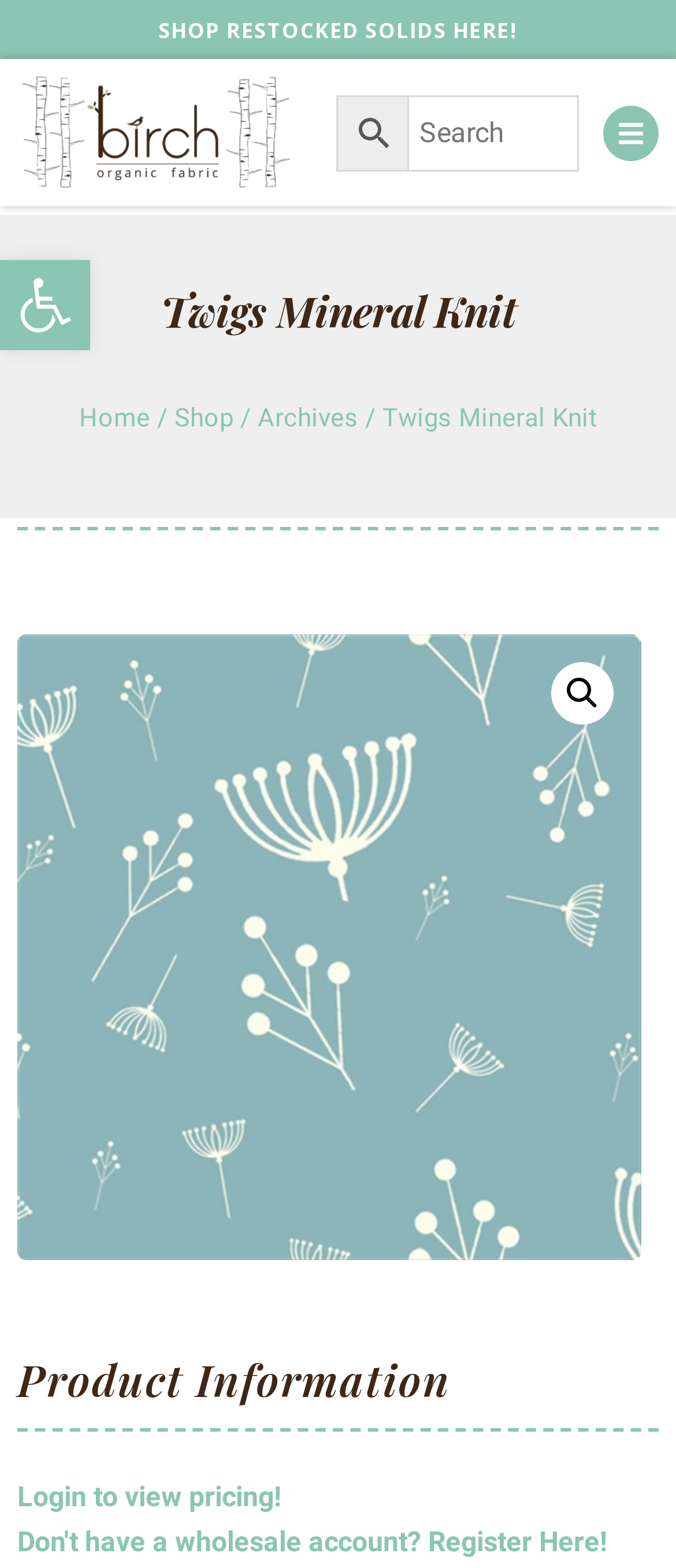Identify the bounding box coordinates necessary to click and complete the given instruction: "Open accessibility tools".

[0.0, 0.166, 0.133, 0.223]